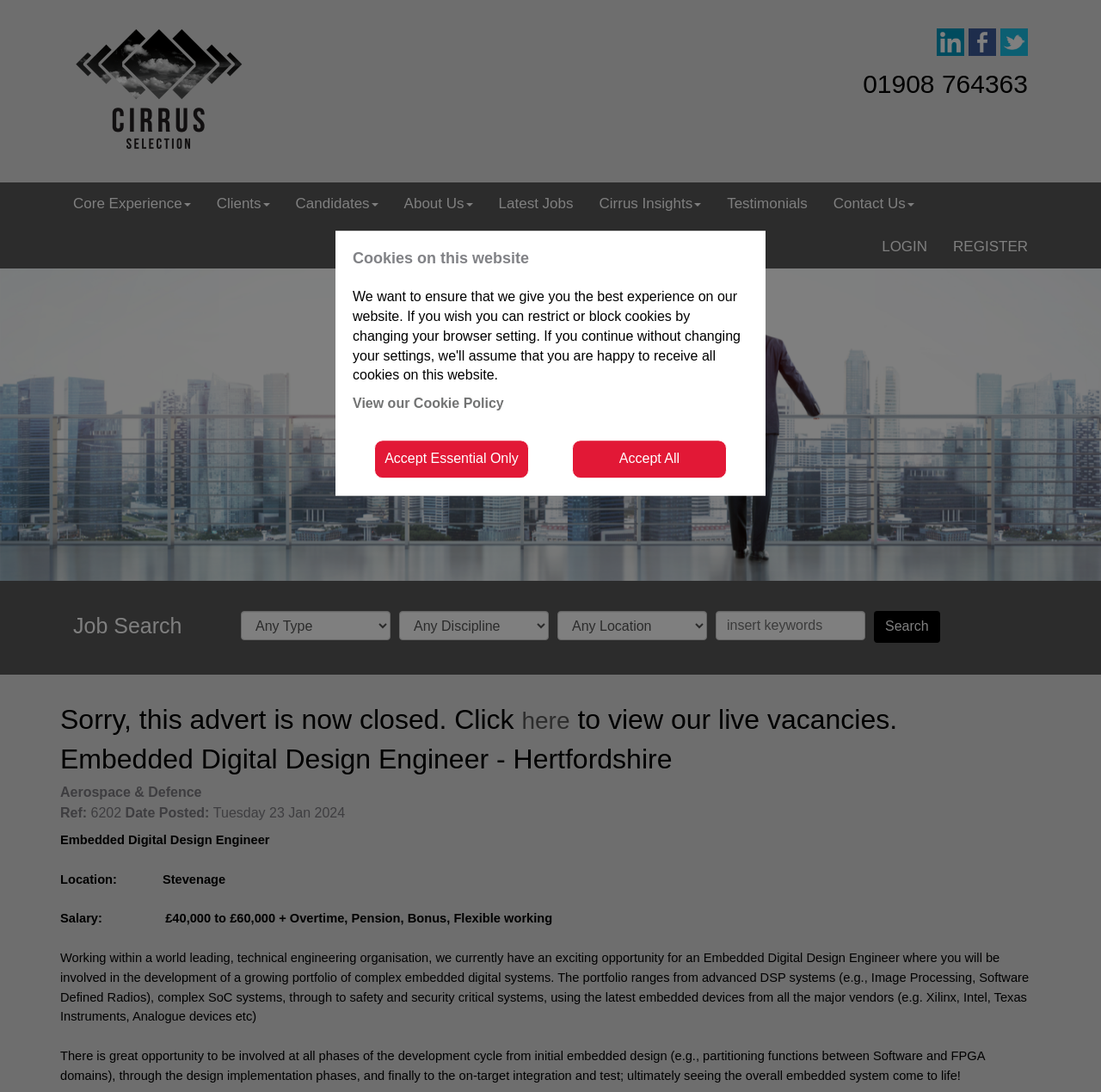Offer an extensive depiction of the webpage and its key elements.

This webpage appears to be a job posting for an Embedded Digital Design Engineer position. At the top of the page, there is a logo of "Cirrus Selection" accompanied by a link to the company's website. Below the logo, there are social media links to Twitter, Facebook, and LinkedIn. 

On the top-right corner, there is a phone number "01908 764363" displayed. Below it, there are several links to different sections of the website, including "Core Experience", "Clients", "Candidates", "About Us", "Latest Jobs", "Cirrus Insights", "Testimonials", and "Contact Us". 

Further down, there is a large image that spans the entire width of the page, with a search bar and several dropdown menus above it. The search bar allows users to input keywords and search for jobs. 

The main content of the page is the job posting, which includes the job title "Embedded Digital Design Engineer - Hertfordshire", a reference number "6202", and the date the job was posted. The job description is divided into several sections, including the location, salary, and job responsibilities. The salary range is £40,000 to £60,000, plus overtime, pension, bonus, and flexible working. 

The job description explains that the successful candidate will be working on the development of complex embedded digital systems, including advanced DSP systems, complex SoC systems, and safety and security critical systems. The job involves all phases of the development cycle, from initial design to on-target integration and test. 

At the bottom of the page, there is a notice that the job posting is now closed, but users can click on a link to view live vacancies. There is also a section about cookies on the website, with links to view the cookie policy and accept or decline cookies.